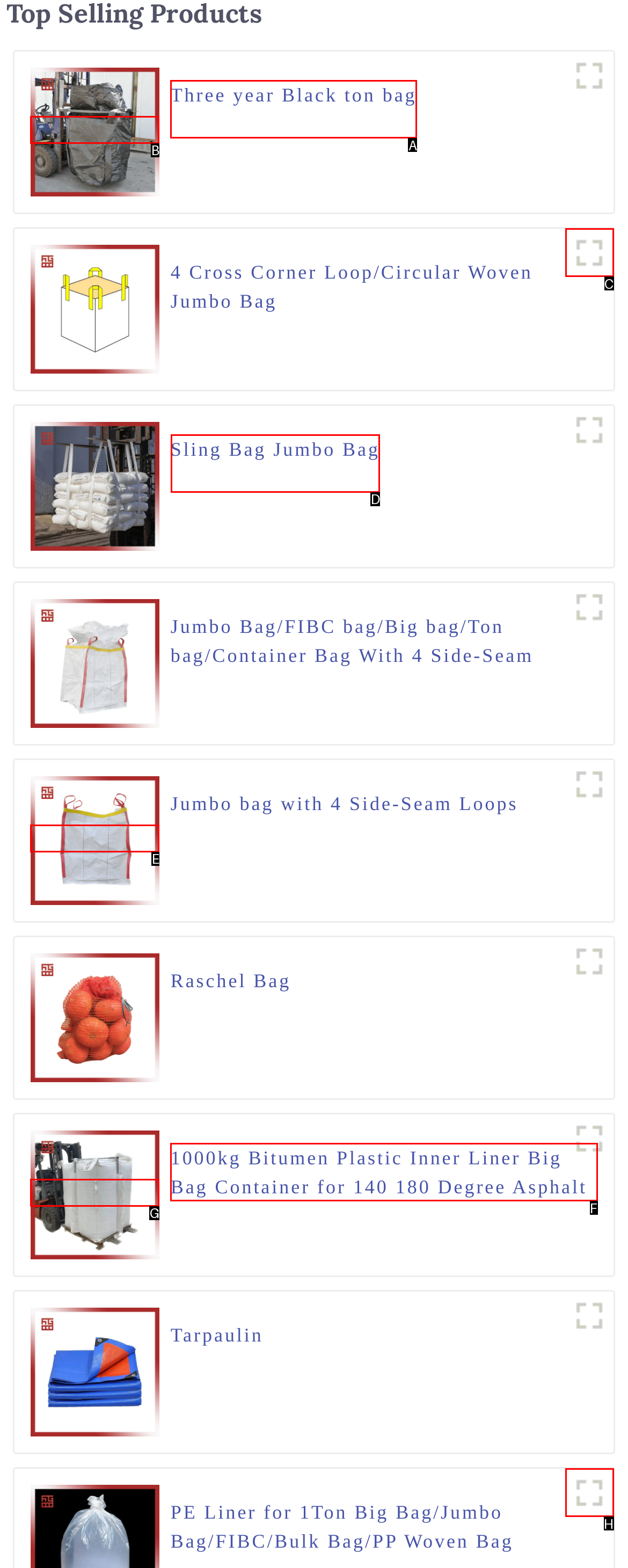Point out the correct UI element to click to carry out this instruction: View Sling Bag Jumbo Bag
Answer with the letter of the chosen option from the provided choices directly.

D